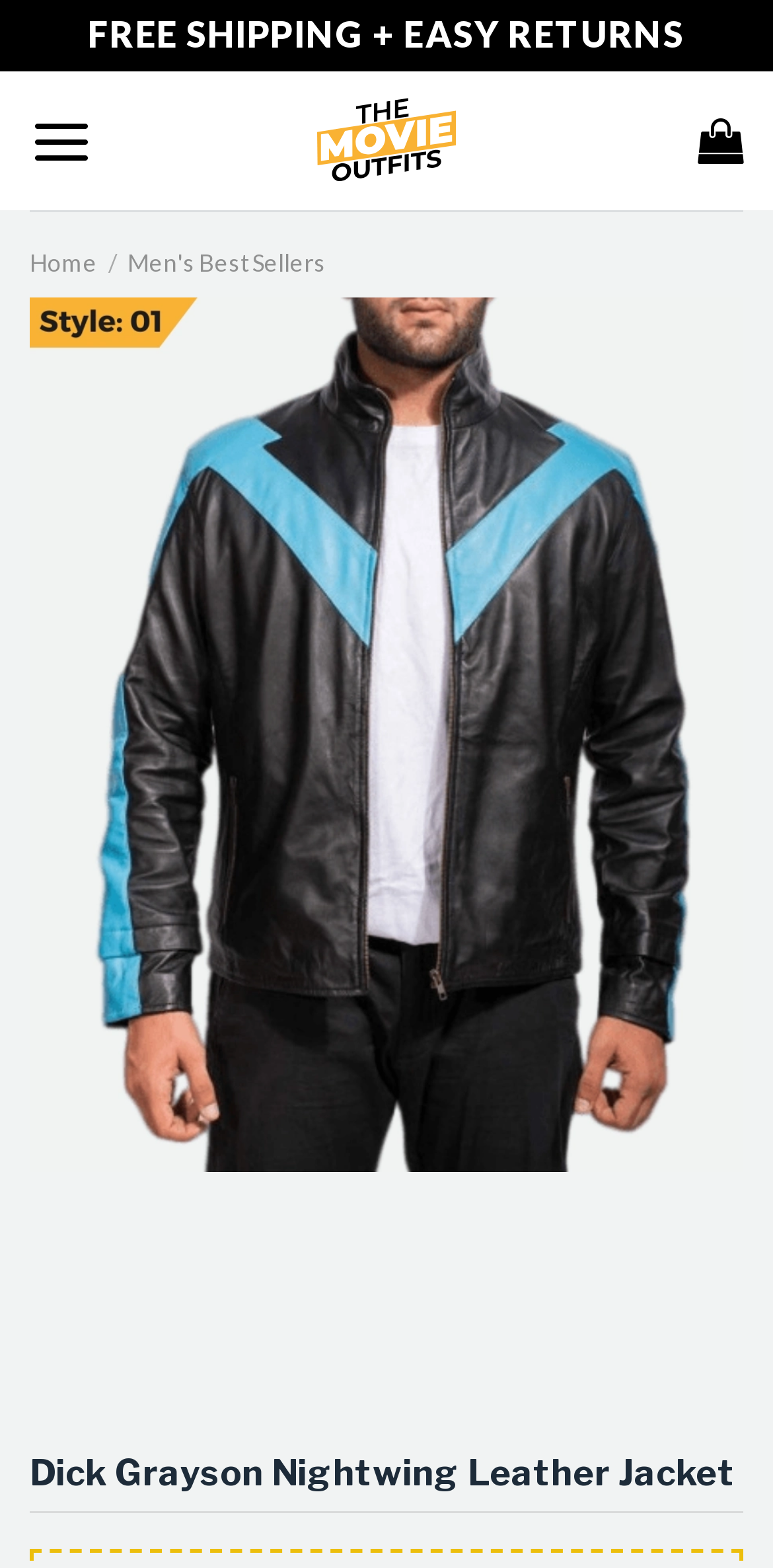Based on the element description: "Home", identify the UI element and provide its bounding box coordinates. Use four float numbers between 0 and 1, [left, top, right, bottom].

[0.038, 0.158, 0.126, 0.177]